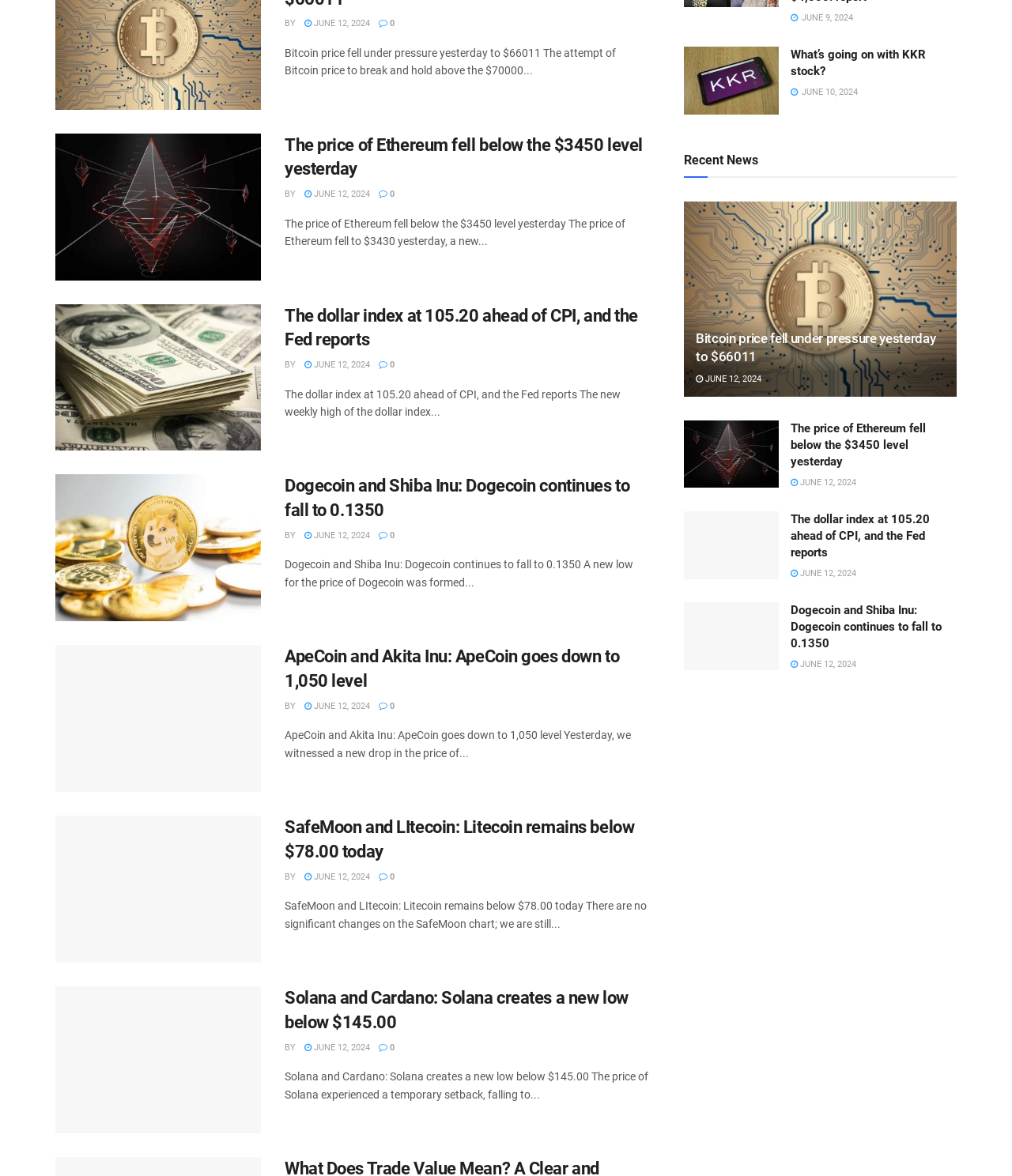Identify the bounding box coordinates for the UI element that matches this description: "June 12, 2024".

[0.301, 0.596, 0.366, 0.605]